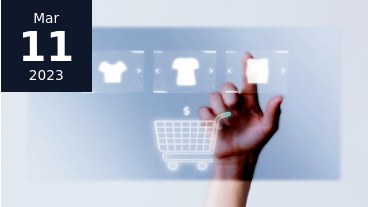What is the hand reaching for?
Please use the image to deliver a detailed and complete answer.

The hand is extending towards the touchscreen interface, which displays icons for clothing items, suggesting that the user is about to select or interact with the digital retail platform.